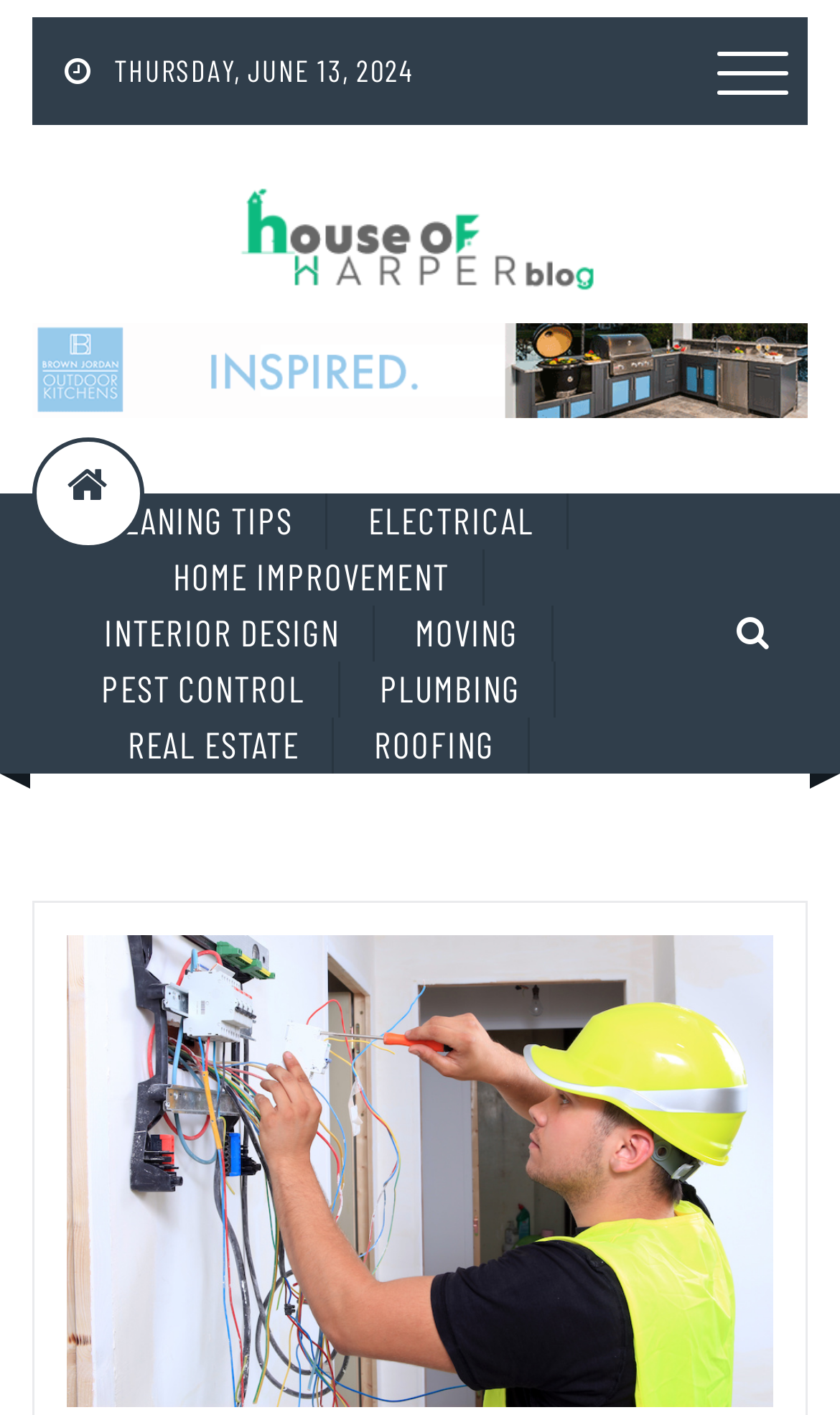Is there an image on the webpage?
From the screenshot, provide a brief answer in one word or phrase.

Yes